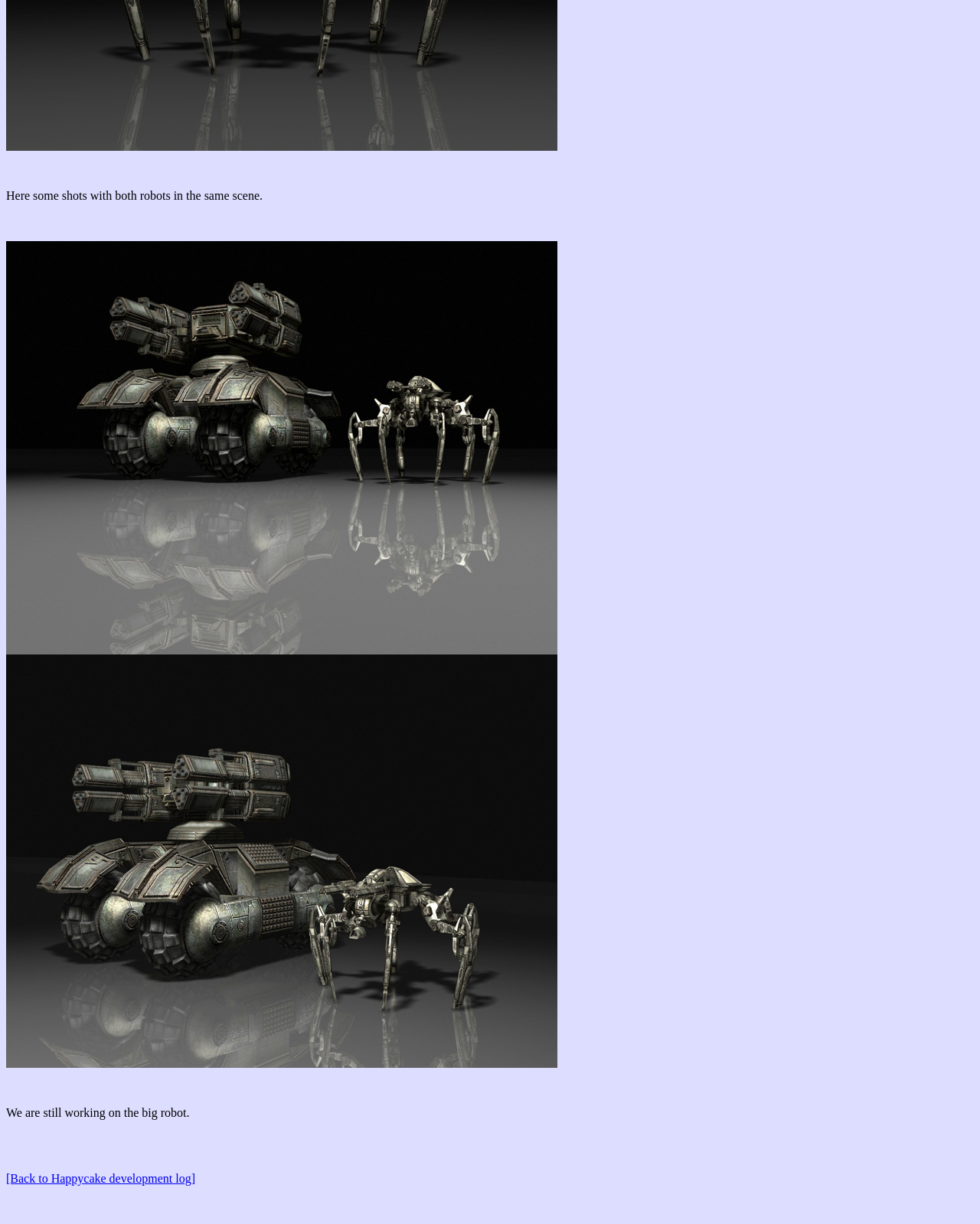Give a succinct answer to this question in a single word or phrase: 
How many images are on the webpage?

Two